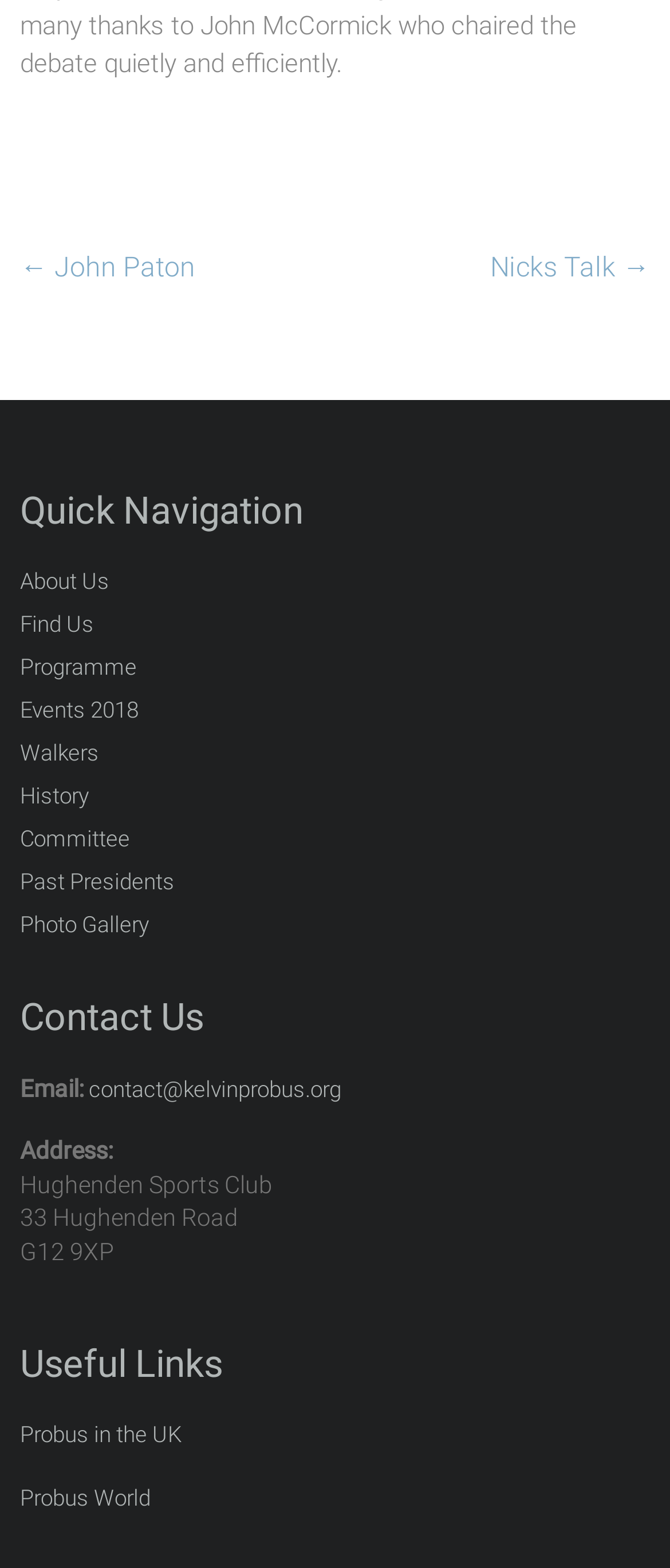Could you provide the bounding box coordinates for the portion of the screen to click to complete this instruction: "go to photo gallery"?

[0.03, 0.579, 0.222, 0.606]